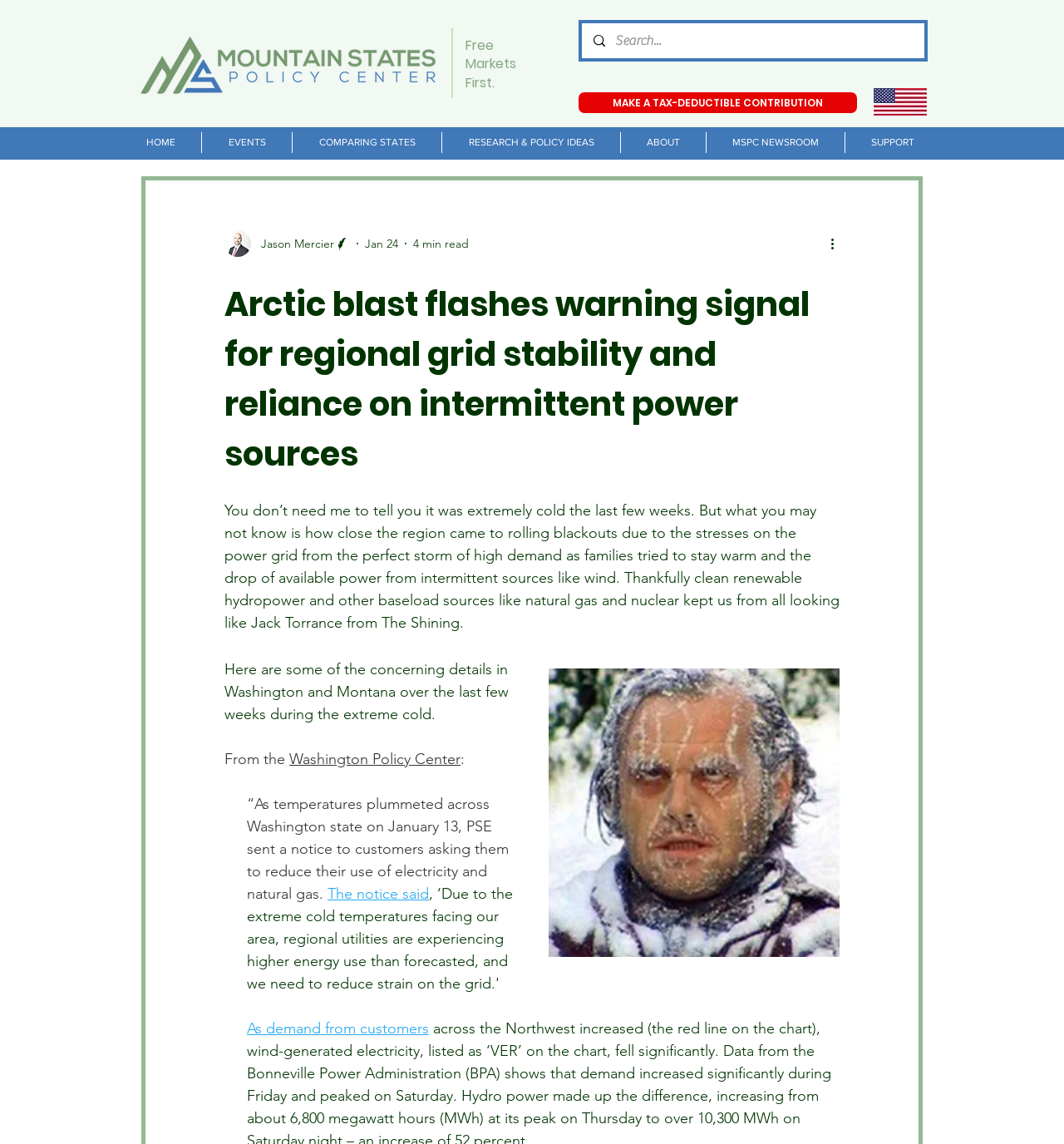Using the description: "RESEARCH & POLICY IDEAS", determine the UI element's bounding box coordinates. Ensure the coordinates are in the format of four float numbers between 0 and 1, i.e., [left, top, right, bottom].

[0.416, 0.116, 0.583, 0.134]